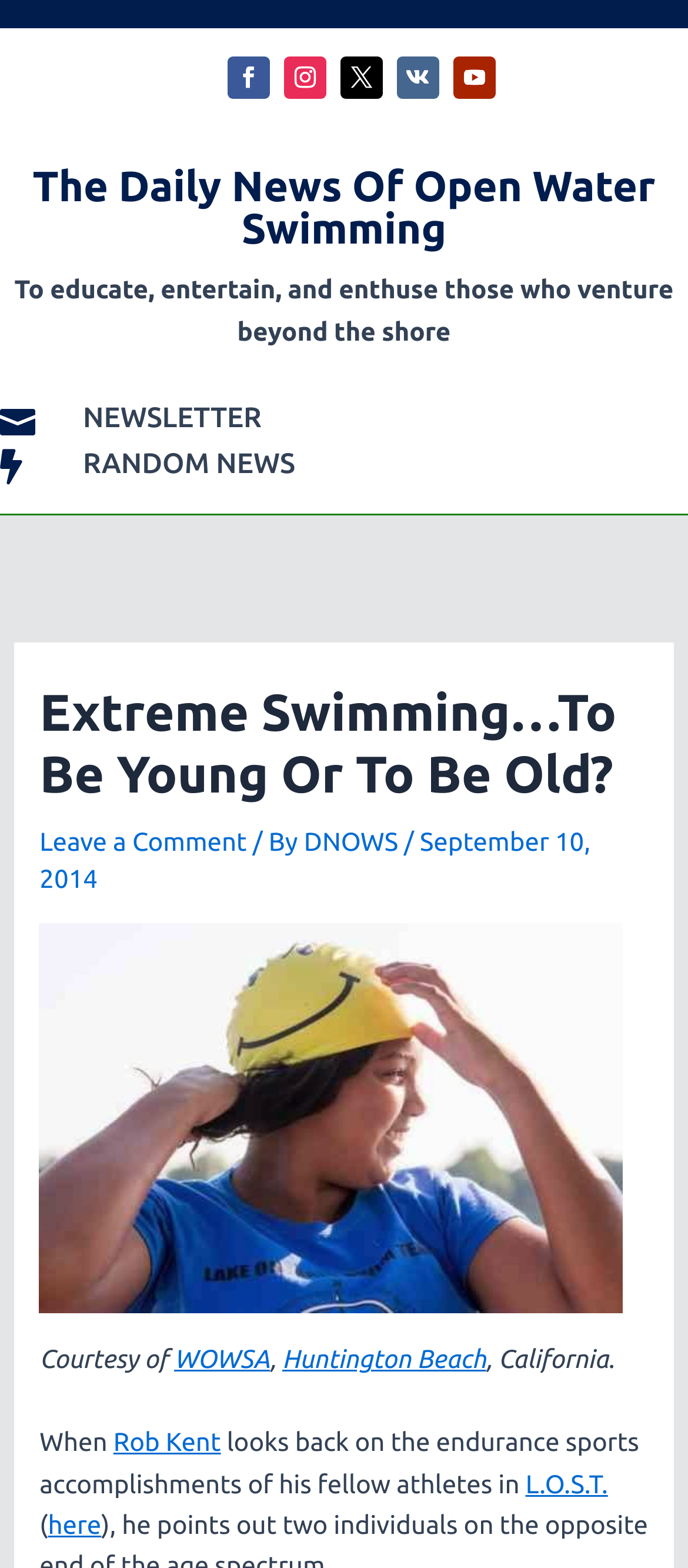From the element description: "Follow", extract the bounding box coordinates of the UI element. The coordinates should be expressed as four float numbers between 0 and 1, in the order [left, top, right, bottom].

[0.413, 0.036, 0.474, 0.063]